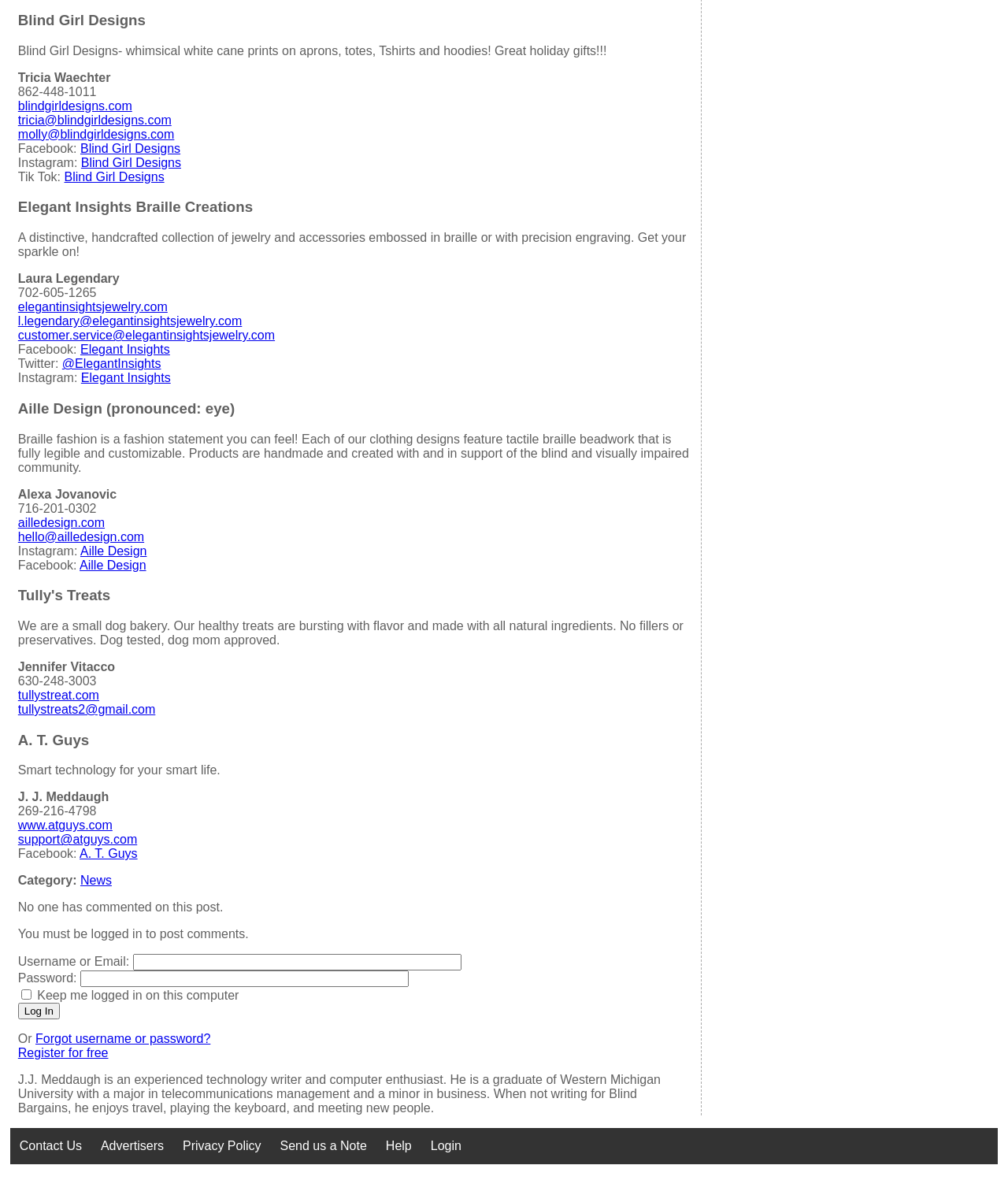Please find the bounding box coordinates of the section that needs to be clicked to achieve this instruction: "Enter username or email".

[0.132, 0.809, 0.458, 0.823]